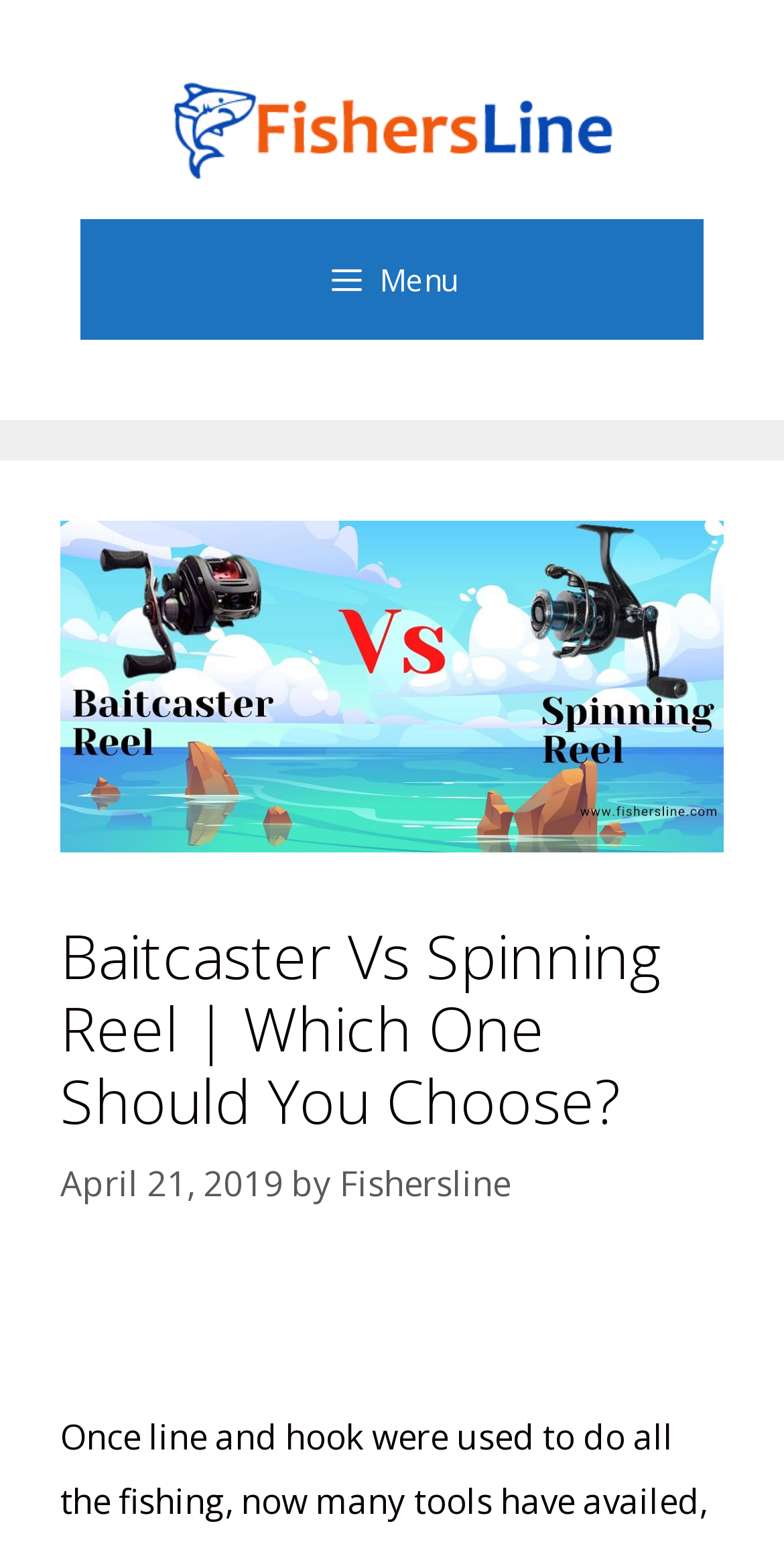Given the element description "Share on Pinterest", identify the bounding box of the corresponding UI element.

[0.205, 0.845, 0.282, 0.884]